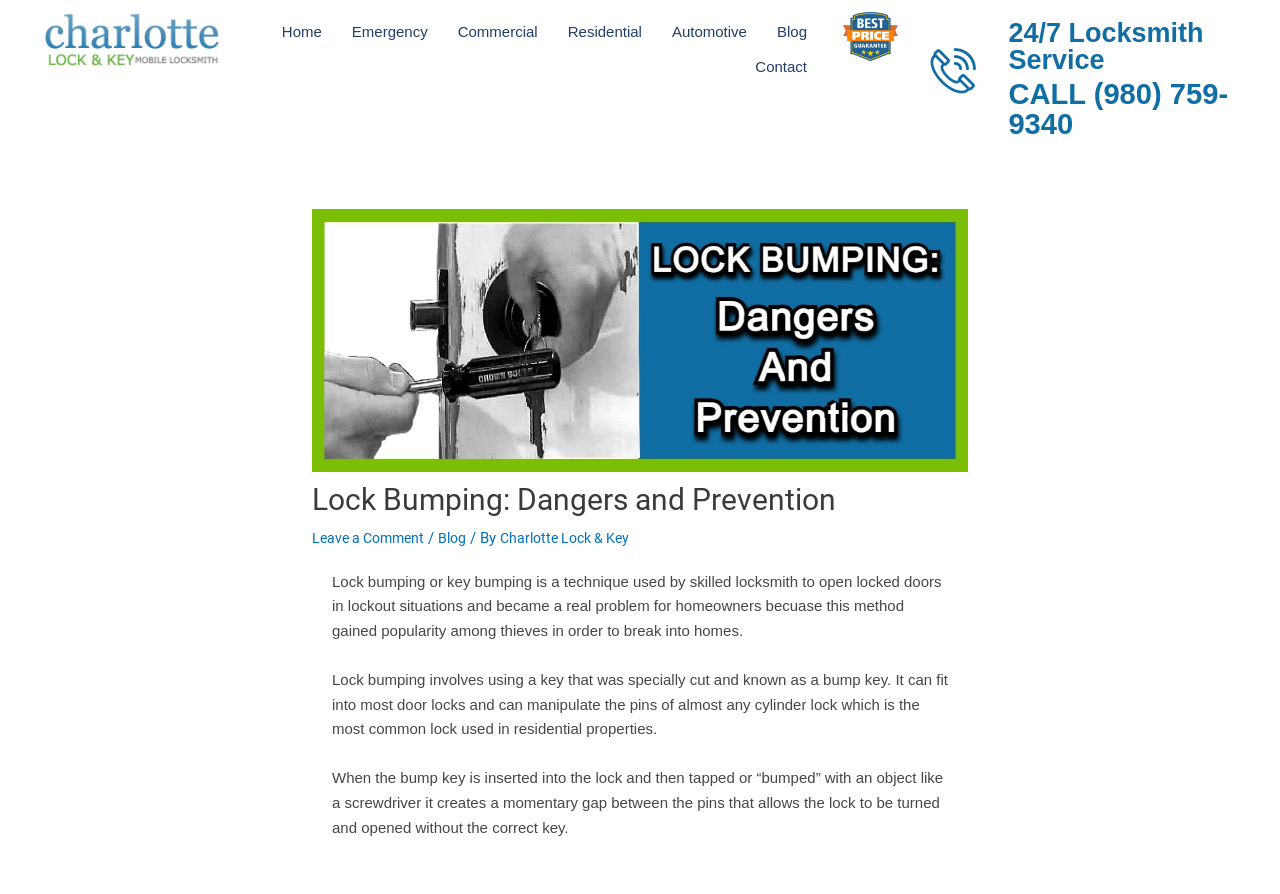Please identify the bounding box coordinates of the area I need to click to accomplish the following instruction: "Read the blog post about lock bumping".

[0.244, 0.538, 0.756, 0.579]